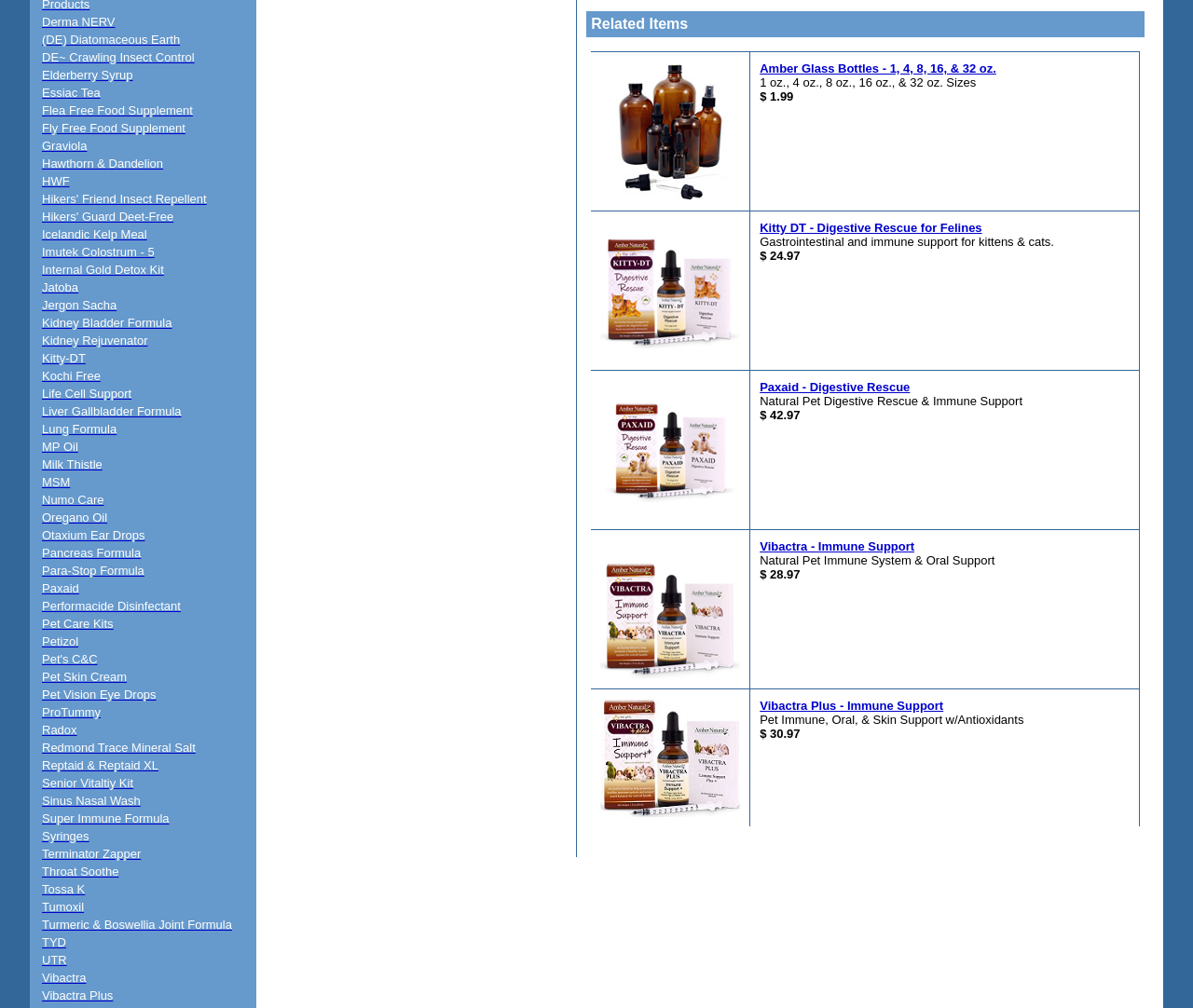Given the element description "Sinus Nasal Wash" in the screenshot, predict the bounding box coordinates of that UI element.

[0.035, 0.786, 0.118, 0.801]